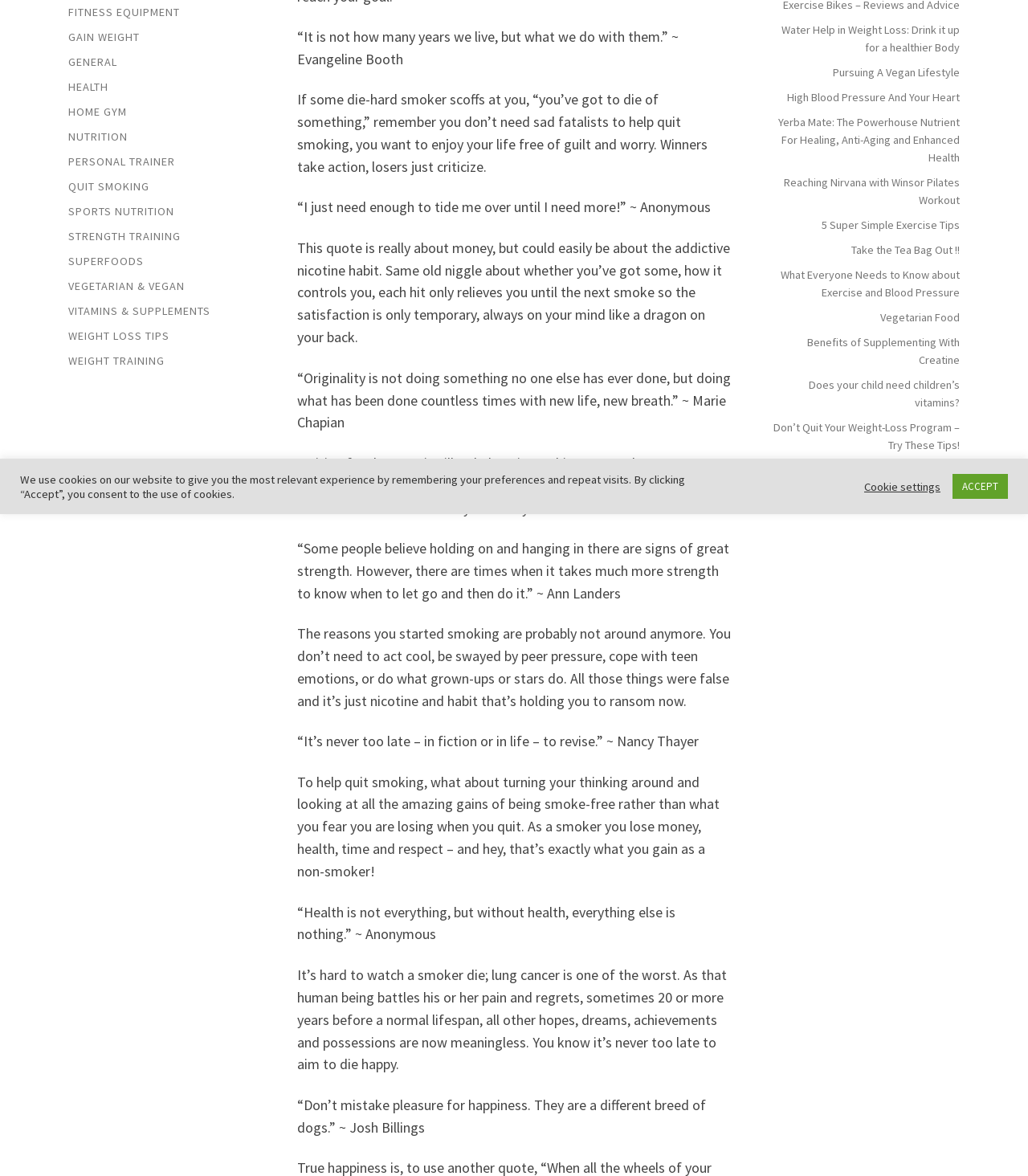Using the provided element description, identify the bounding box coordinates as (top-left x, top-left y, bottom-right x, bottom-right y). Ensure all values are between 0 and 1. Description: Benefits of Supplementing With Creatine

[0.785, 0.285, 0.934, 0.312]